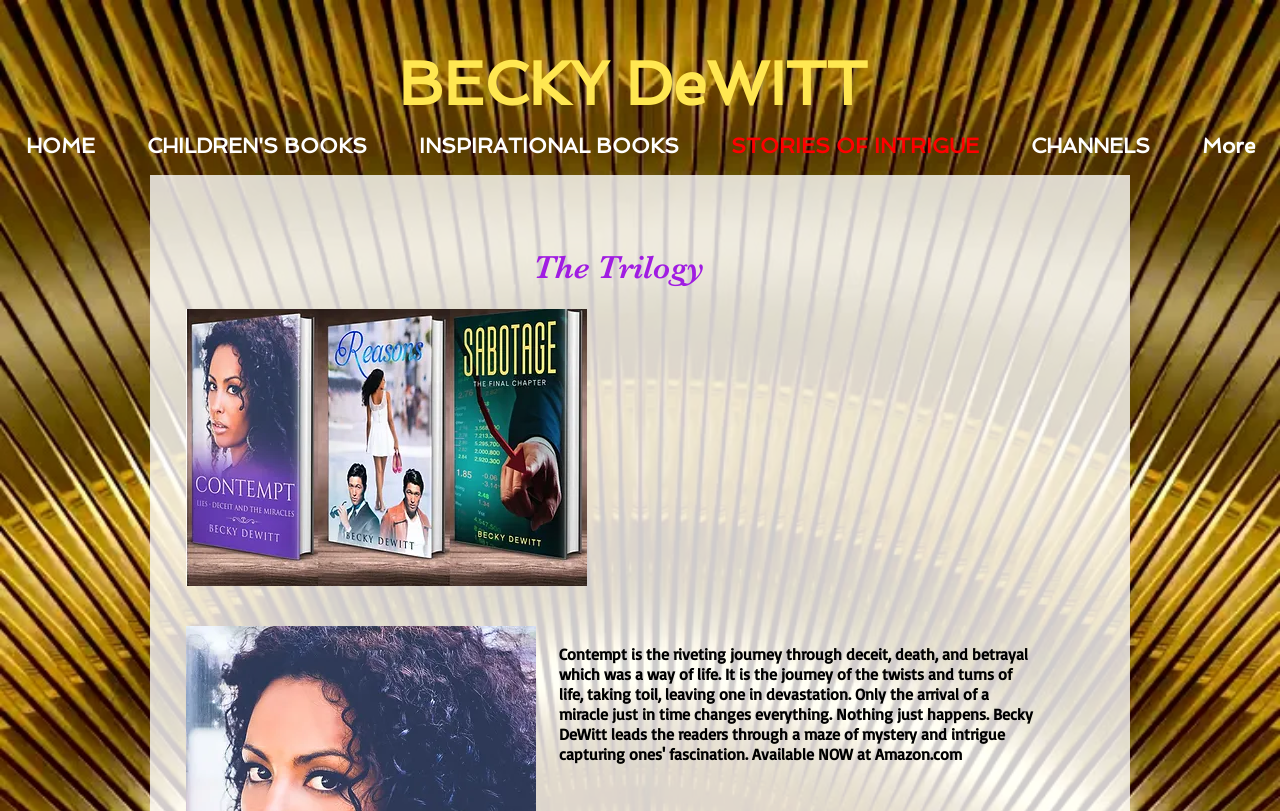Extract the bounding box for the UI element that matches this description: "STORIES OF INTRIGUE".

[0.551, 0.146, 0.785, 0.213]